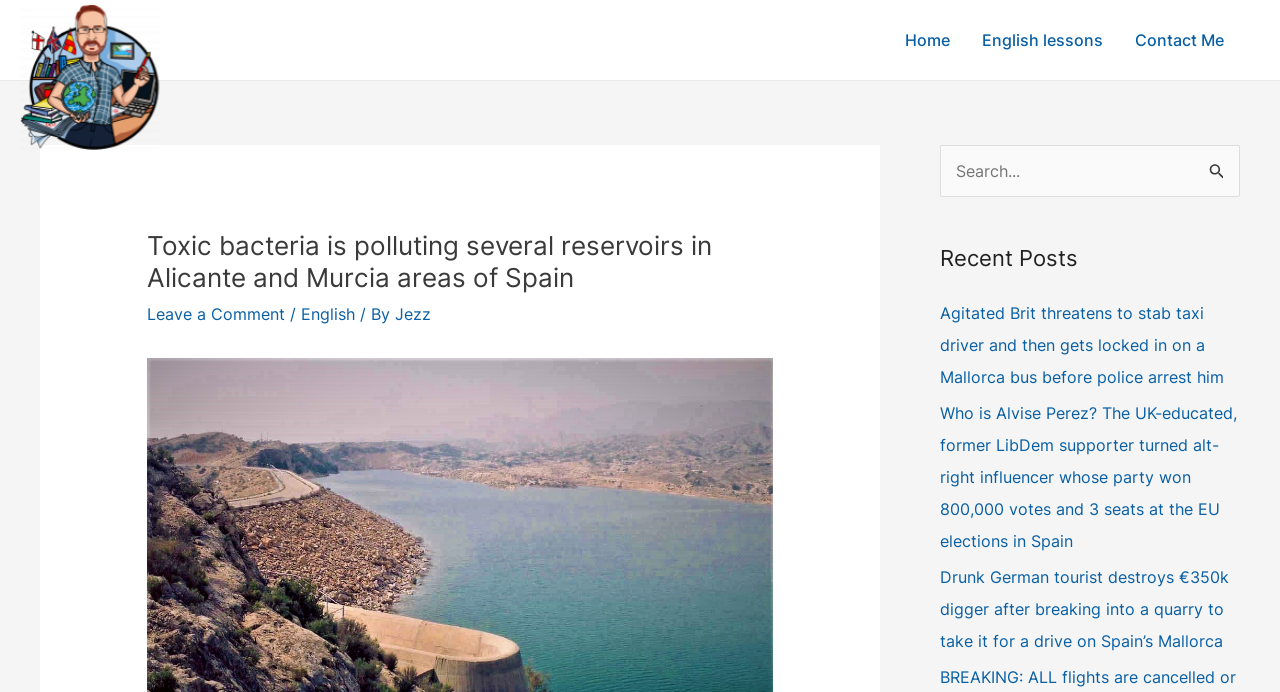Please indicate the bounding box coordinates of the element's region to be clicked to achieve the instruction: "Search for something". Provide the coordinates as four float numbers between 0 and 1, i.e., [left, top, right, bottom].

[0.734, 0.21, 0.969, 0.285]